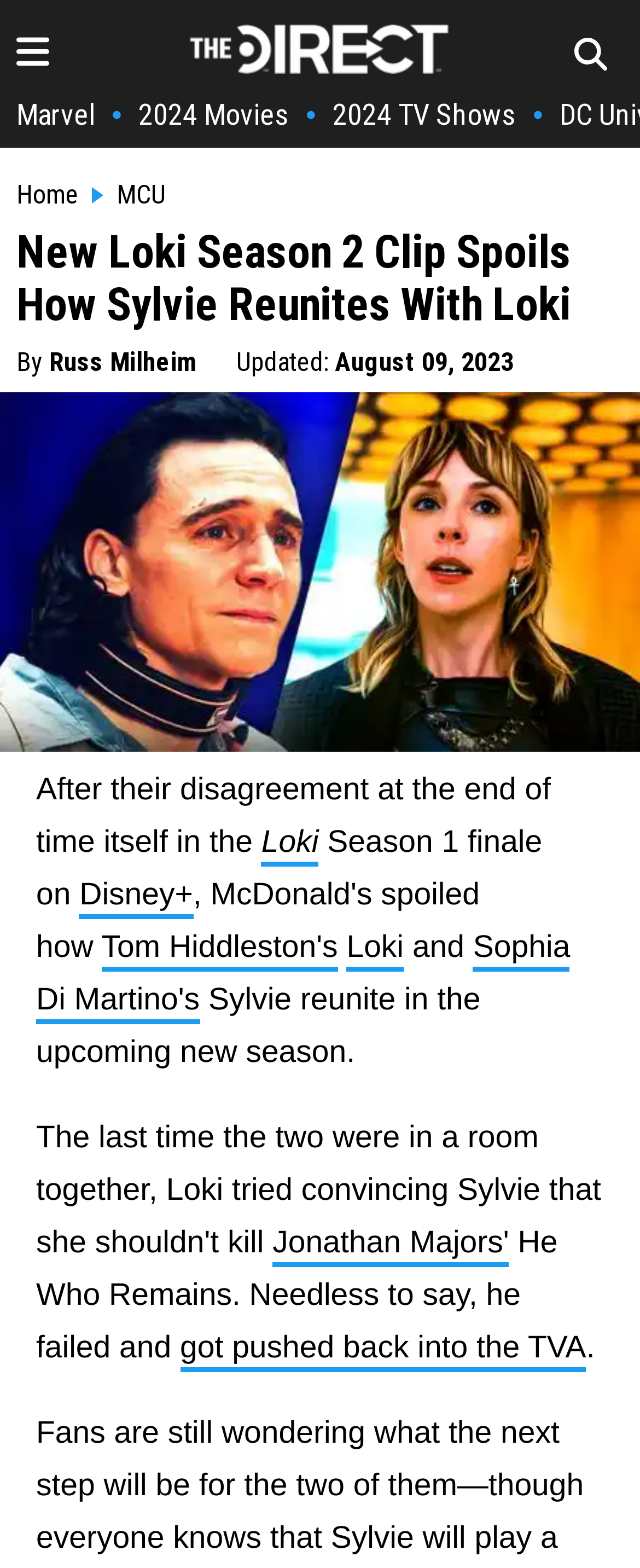Examine the screenshot and answer the question in as much detail as possible: What is the name of the character played by Tom Hiddleston?

I found the answer by reading the text 'Tom Hiddleston's Loki', which mentions the character played by Tom Hiddleston.